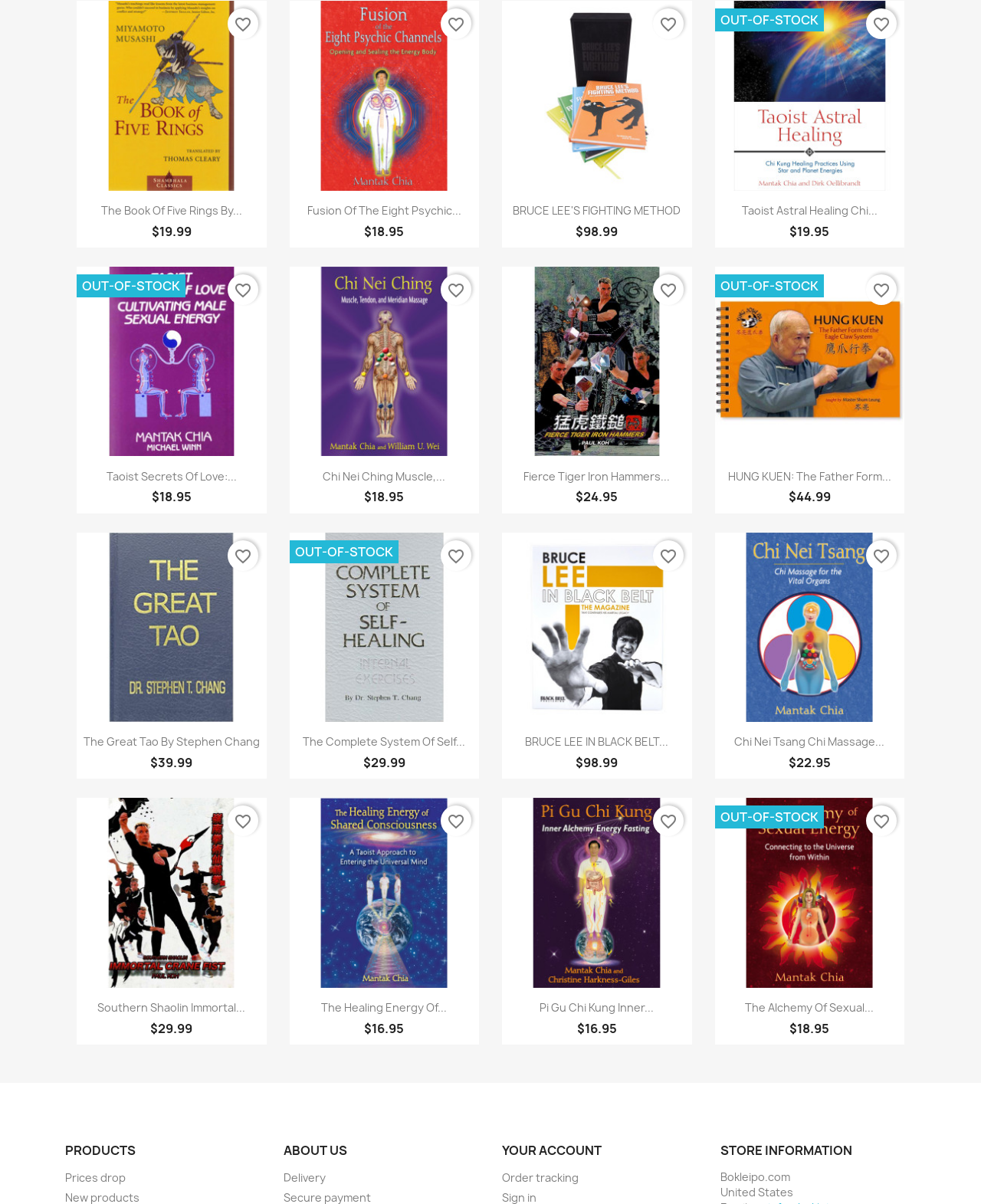Find the bounding box coordinates of the area that needs to be clicked in order to achieve the following instruction: "View price of Taoist Astral Healing Chi...". The coordinates should be specified as four float numbers between 0 and 1, i.e., [left, top, right, bottom].

[0.587, 0.185, 0.63, 0.199]